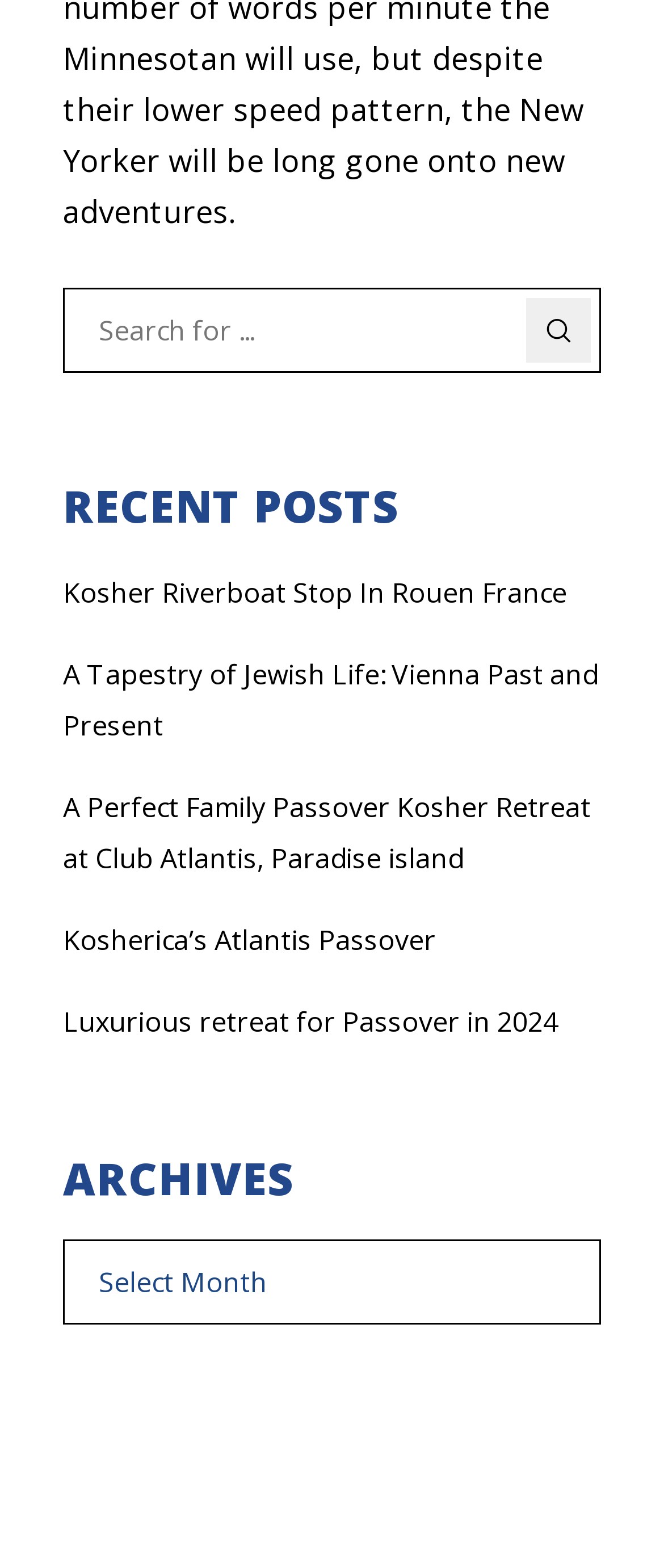Find the bounding box coordinates of the element you need to click on to perform this action: 'Select an option from the archives dropdown'. The coordinates should be represented by four float values between 0 and 1, in the format [left, top, right, bottom].

[0.095, 0.791, 0.905, 0.845]